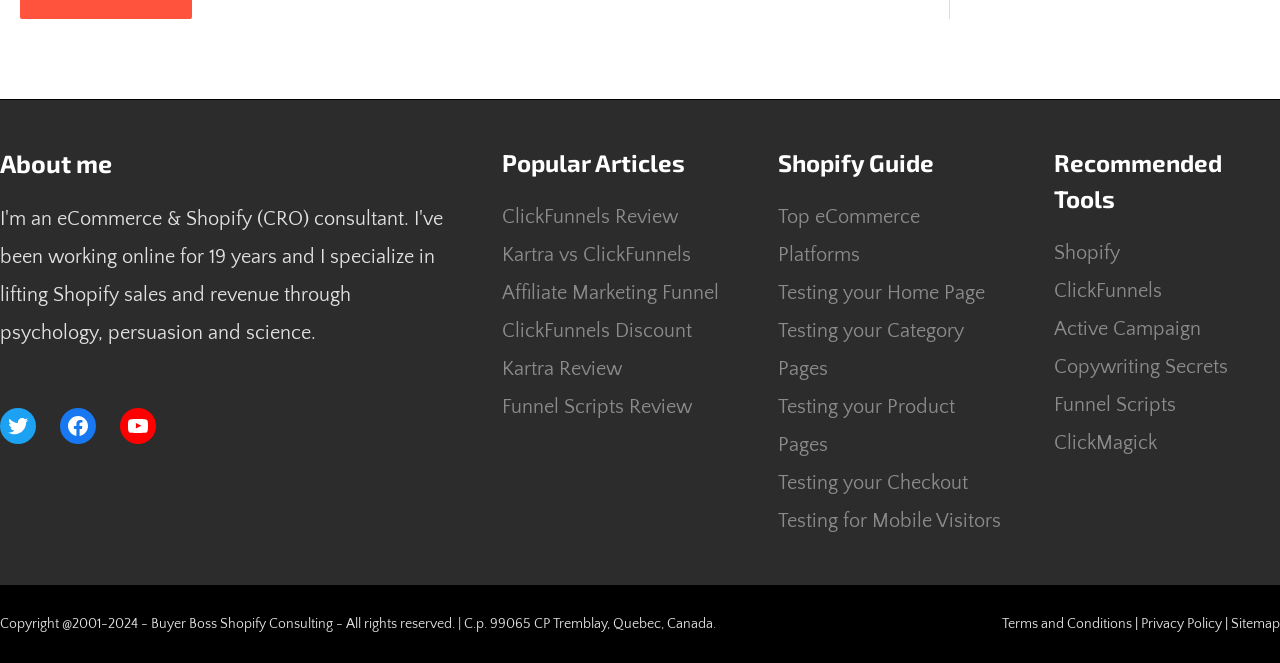Based on the element description: "info@crosslandlogistics.com", identify the bounding box coordinates for this UI element. The coordinates must be four float numbers between 0 and 1, listed as [left, top, right, bottom].

None